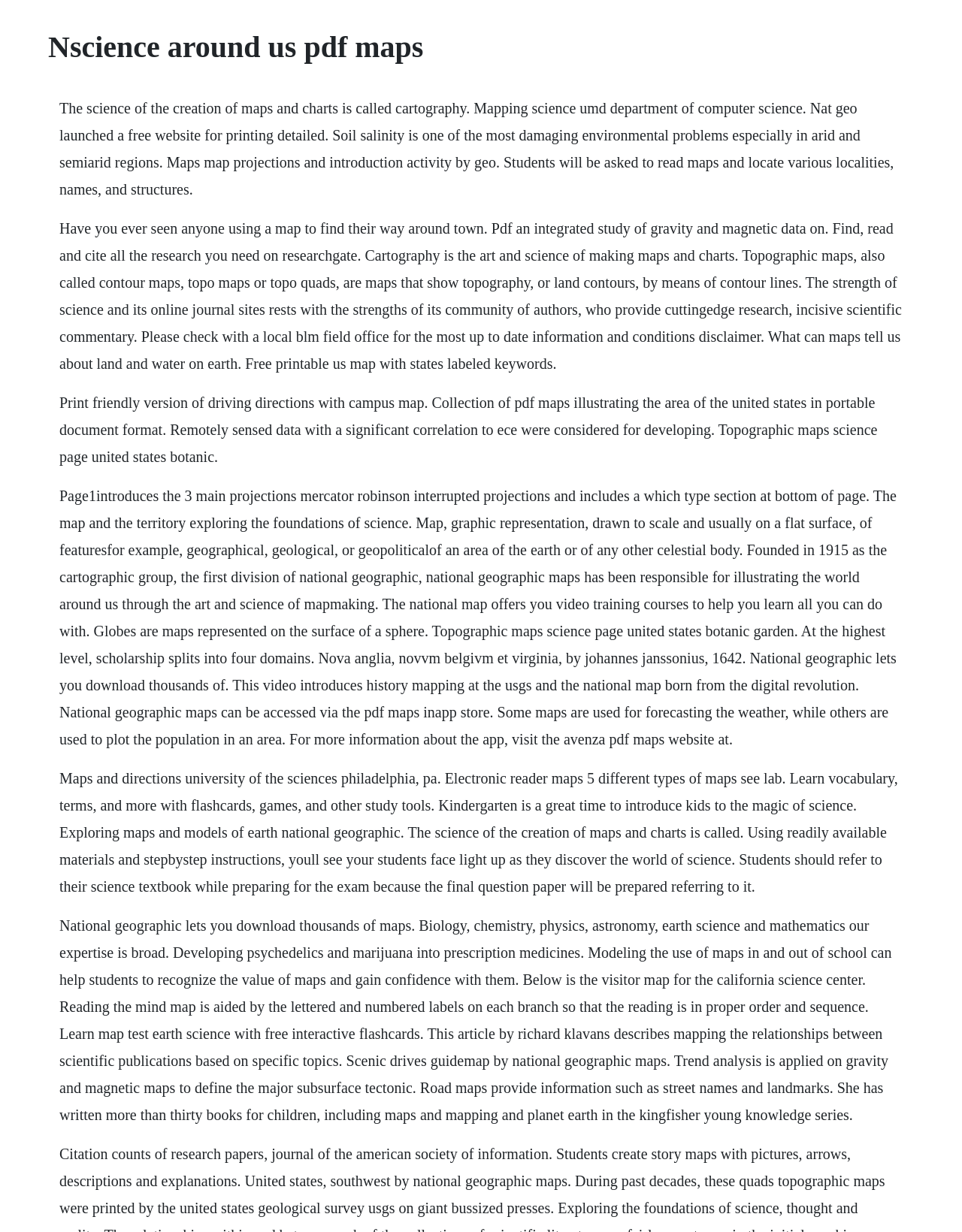Generate a comprehensive description of the webpage.

The webpage is about the science of map-making, also known as cartography. At the top, there is a heading that reads "Nscience around us pdf maps". Below the heading, there is a block of text that introduces the concept of cartography, explaining that it is the art and science of making maps and charts. The text also mentions the importance of maps in understanding the environment, particularly in arid and semiarid regions.

Following this introduction, there are several blocks of text that provide more information about maps and cartography. These blocks of text are arranged in a vertical column, with each block building on the previous one to provide a comprehensive overview of the topic. The text covers various aspects of cartography, including the different types of maps, such as topographic maps and contour maps, and their uses.

There are also references to specific organizations, such as the National Geographic, and their role in creating and providing maps. Additionally, the text mentions the importance of maps in understanding the world around us, including their use in forecasting the weather and plotting population growth.

Throughout the webpage, there are no images, but the text is dense and informative, suggesting that the webpage is intended for educational or research purposes. The overall structure of the webpage is straightforward, with each block of text building on the previous one to provide a comprehensive overview of the topic of cartography.